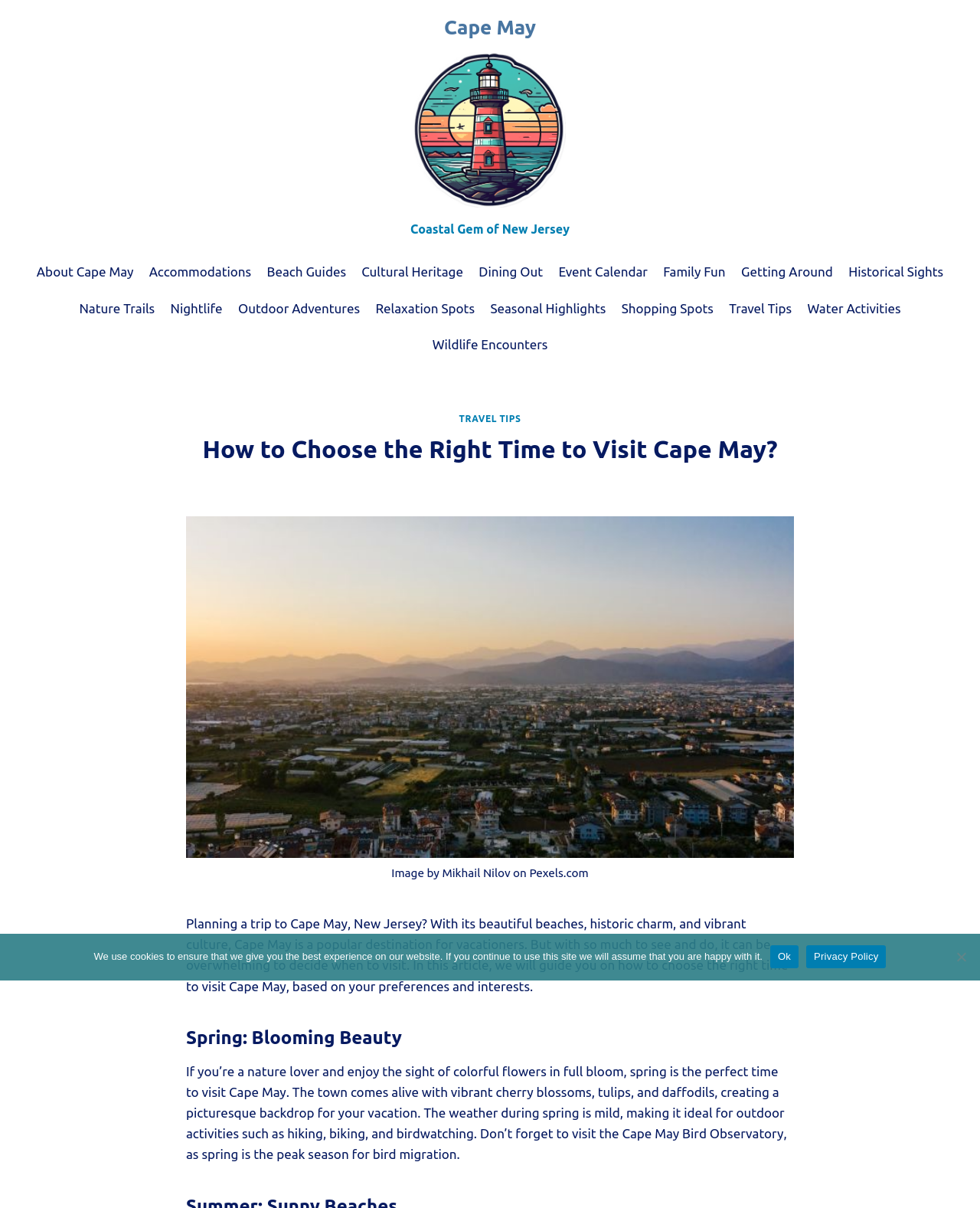Given the element description Scroll to top, identify the bounding box coordinates for the UI element on the webpage screenshot. The format should be (top-left x, top-left y, bottom-right x, bottom-right y), with values between 0 and 1.

[0.945, 0.792, 0.977, 0.818]